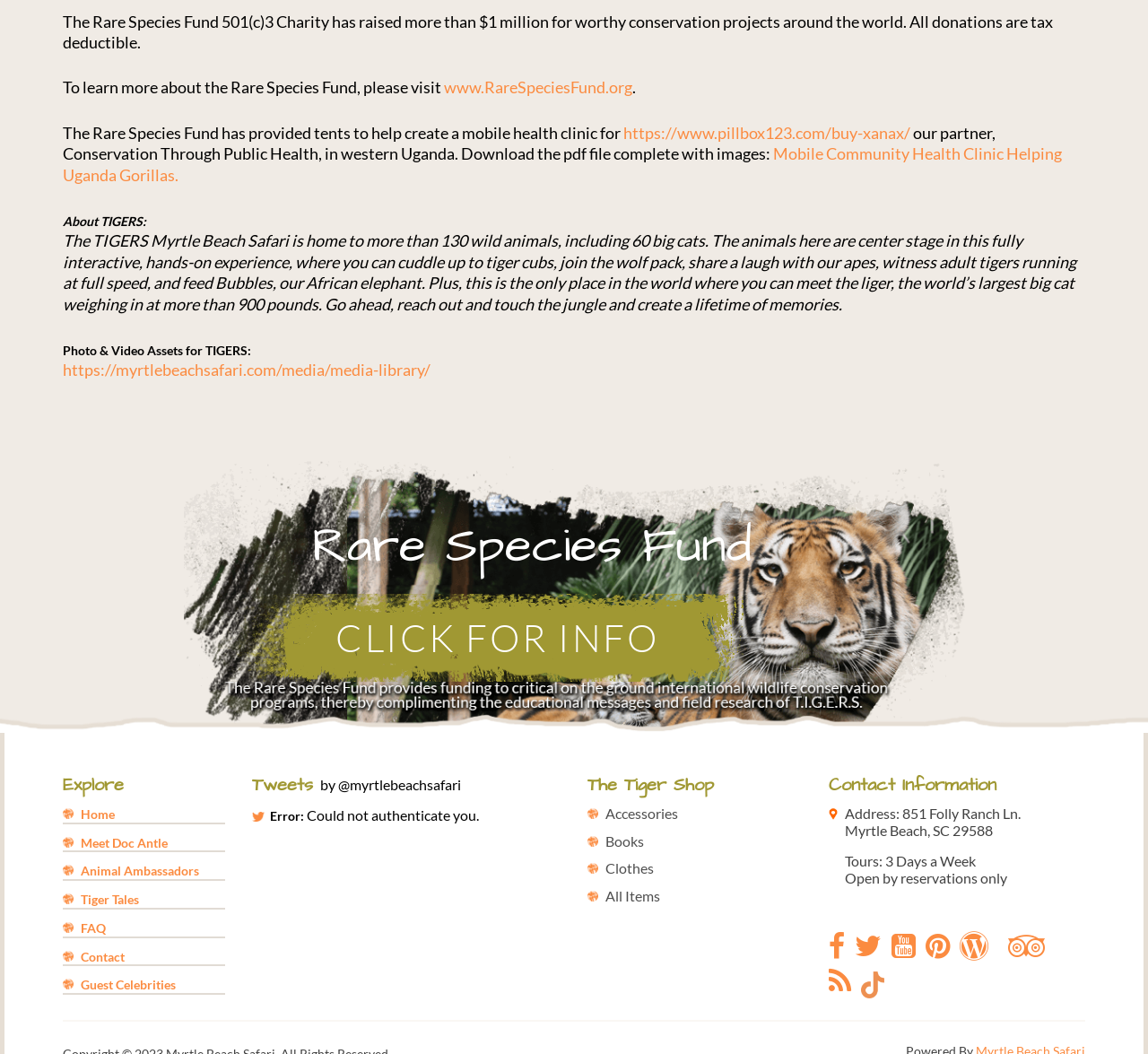Please specify the bounding box coordinates of the element that should be clicked to execute the given instruction: 'Click the link to learn more about the Rare Species Fund'. Ensure the coordinates are four float numbers between 0 and 1, expressed as [left, top, right, bottom].

[0.387, 0.074, 0.551, 0.092]